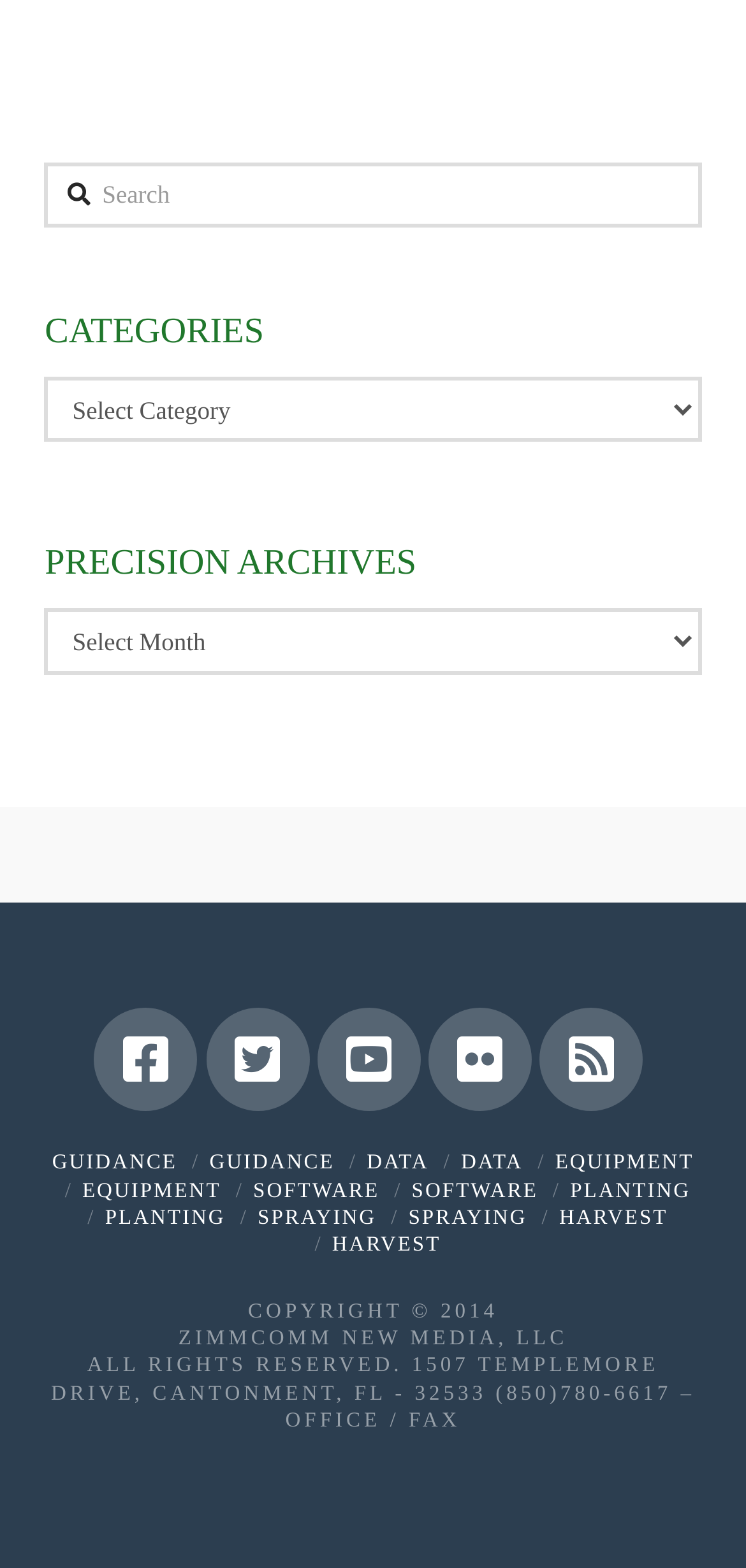Please identify the bounding box coordinates of the clickable region that I should interact with to perform the following instruction: "Go to GUIDANCE page". The coordinates should be expressed as four float numbers between 0 and 1, i.e., [left, top, right, bottom].

[0.07, 0.735, 0.238, 0.749]